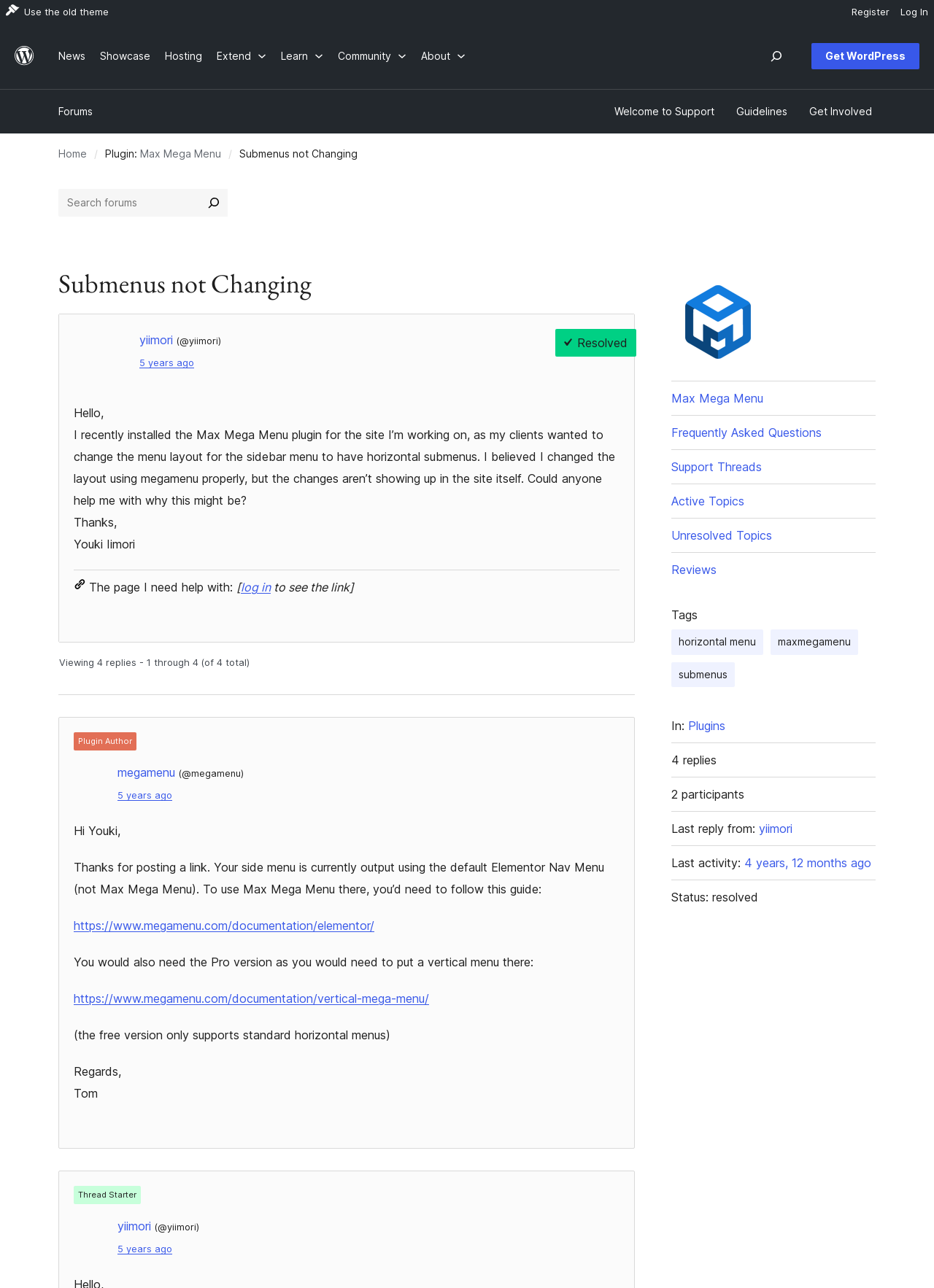Provide the bounding box coordinates of the section that needs to be clicked to accomplish the following instruction: "View the thread."

[0.149, 0.258, 0.185, 0.27]